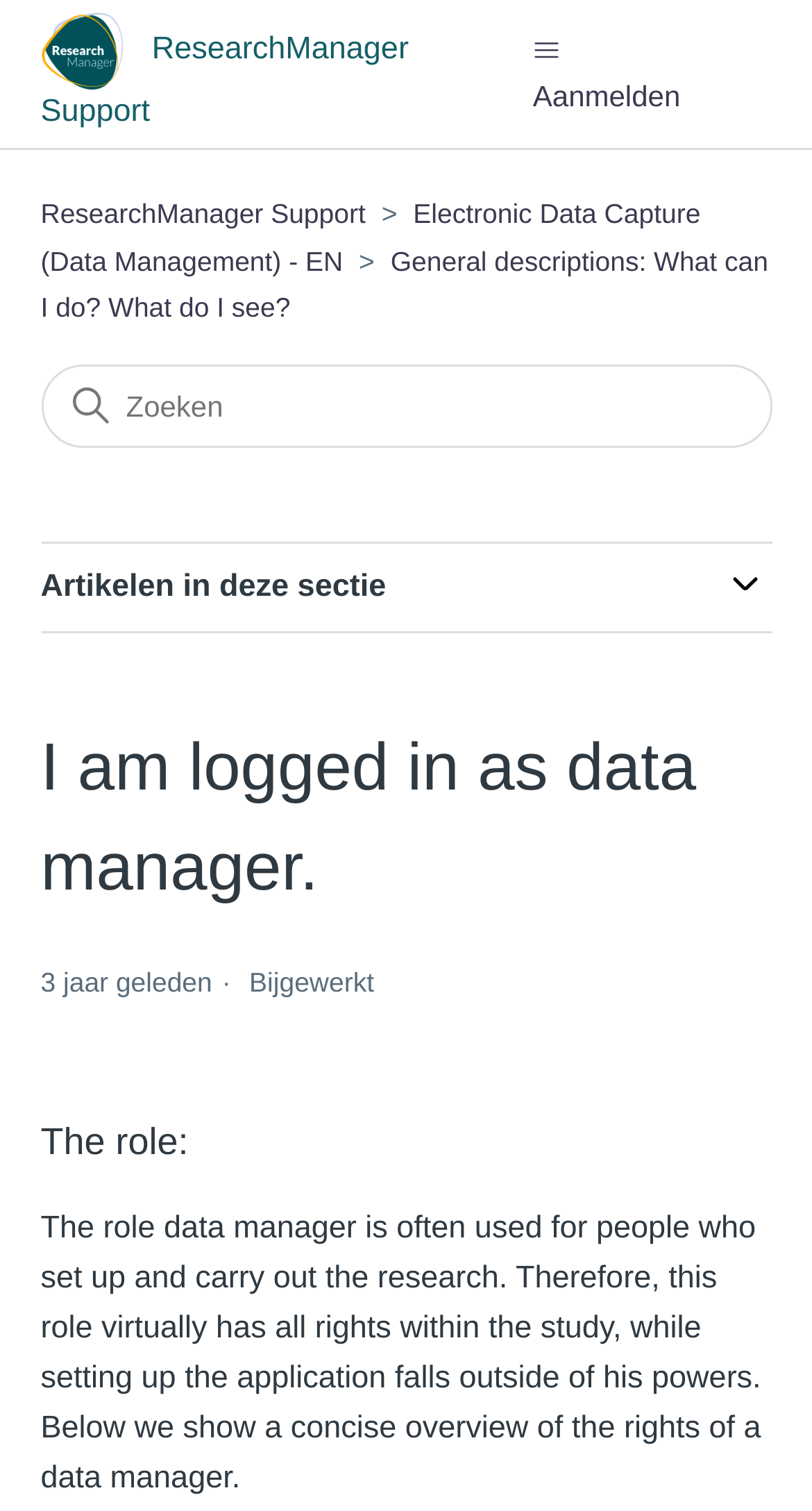Answer the question in one word or a short phrase:
How many list items are under ResearchManager Support?

4